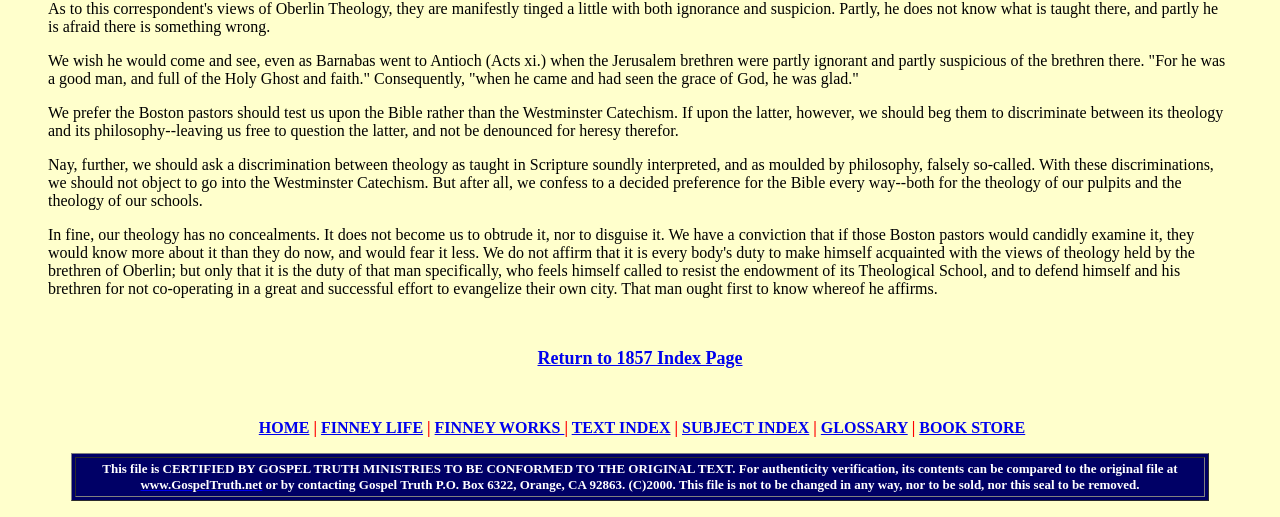Could you specify the bounding box coordinates for the clickable section to complete the following instruction: "Check TEXT INDEX"?

[0.447, 0.81, 0.524, 0.843]